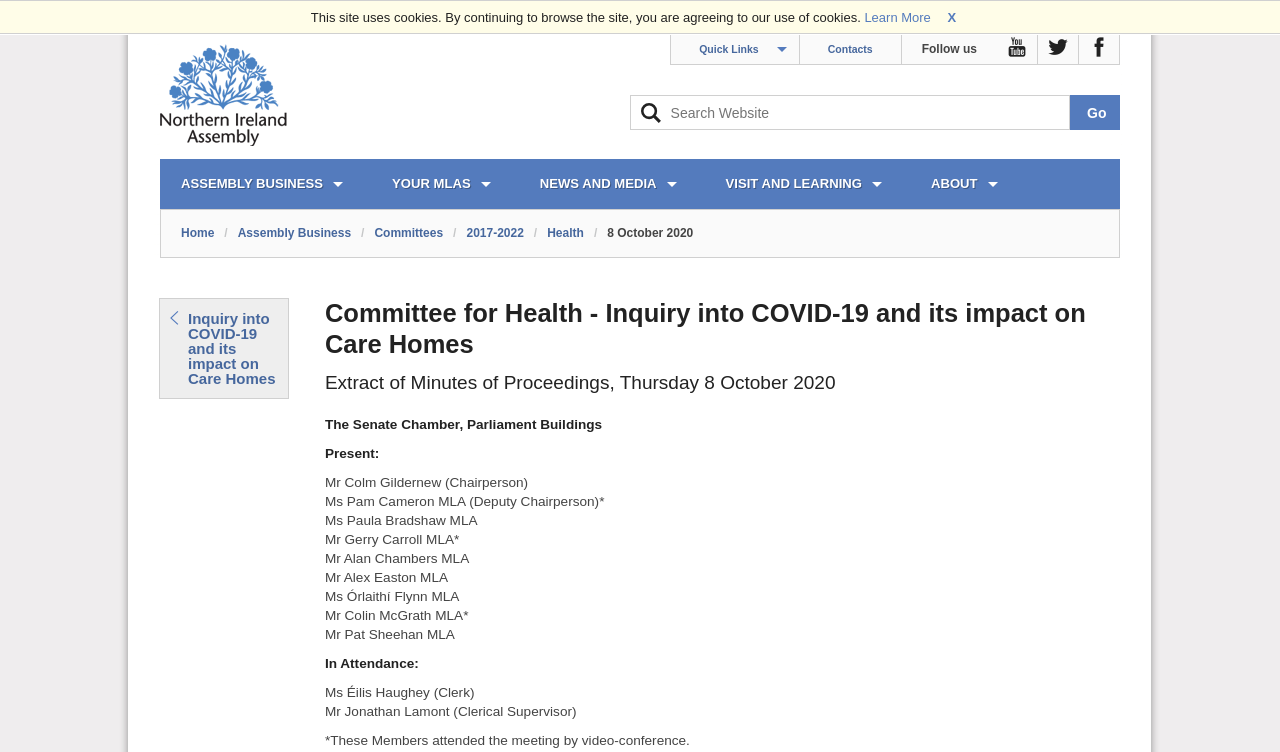What is the name of the committee?
Examine the image and provide an in-depth answer to the question.

I found the name of the committee by looking at the heading 'Committee for Health - Inquiry into COVID-19 and its impact on Care Homes' which is located in the middle of the webpage.